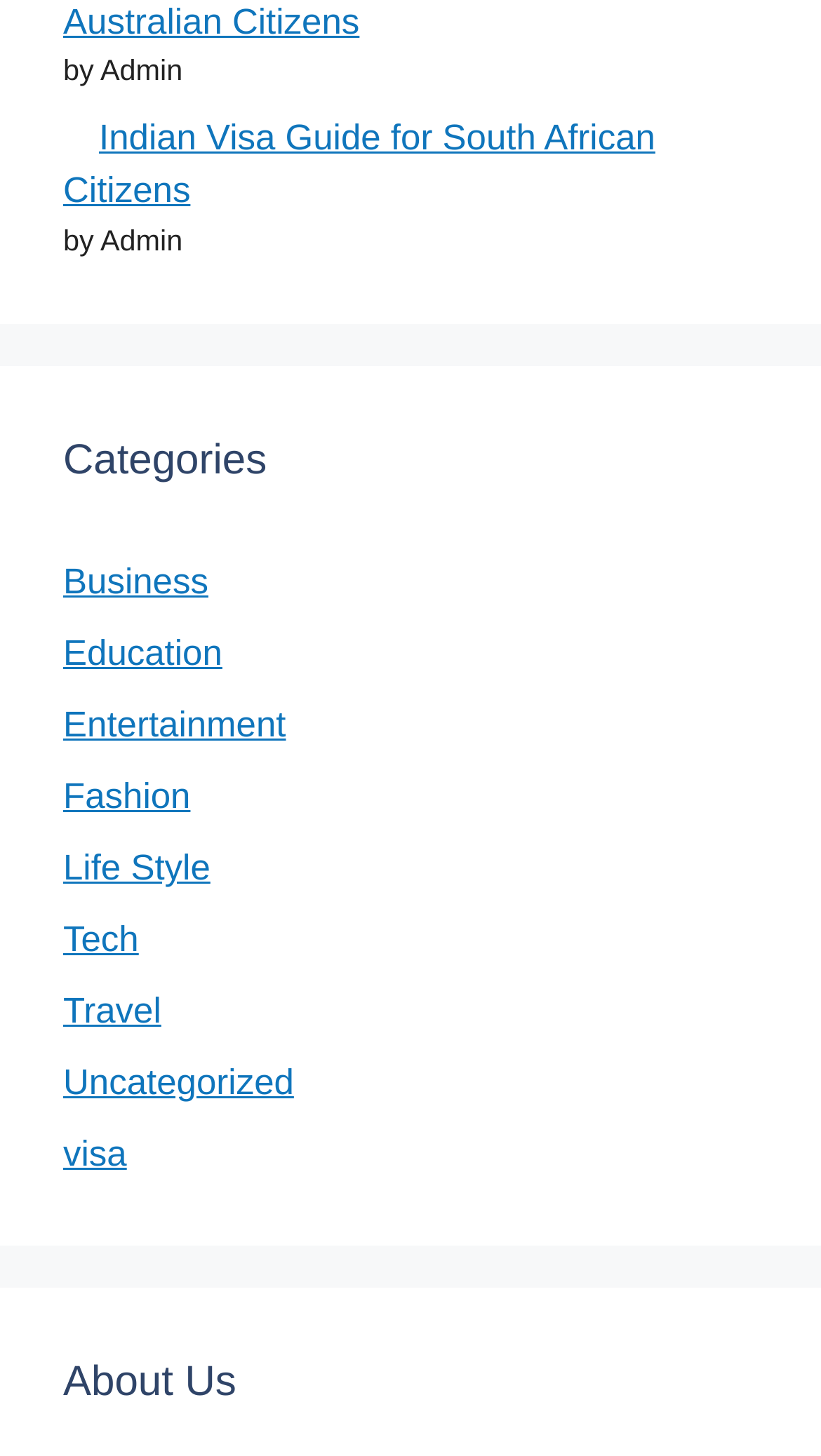What is the title of the first link on the webpage?
Using the image, provide a detailed and thorough answer to the question.

The first link on the webpage has the title 'Indian Visa Guide for South African Citizens', which suggests that the link leads to a guide or information about obtaining an Indian visa for citizens of South Africa.